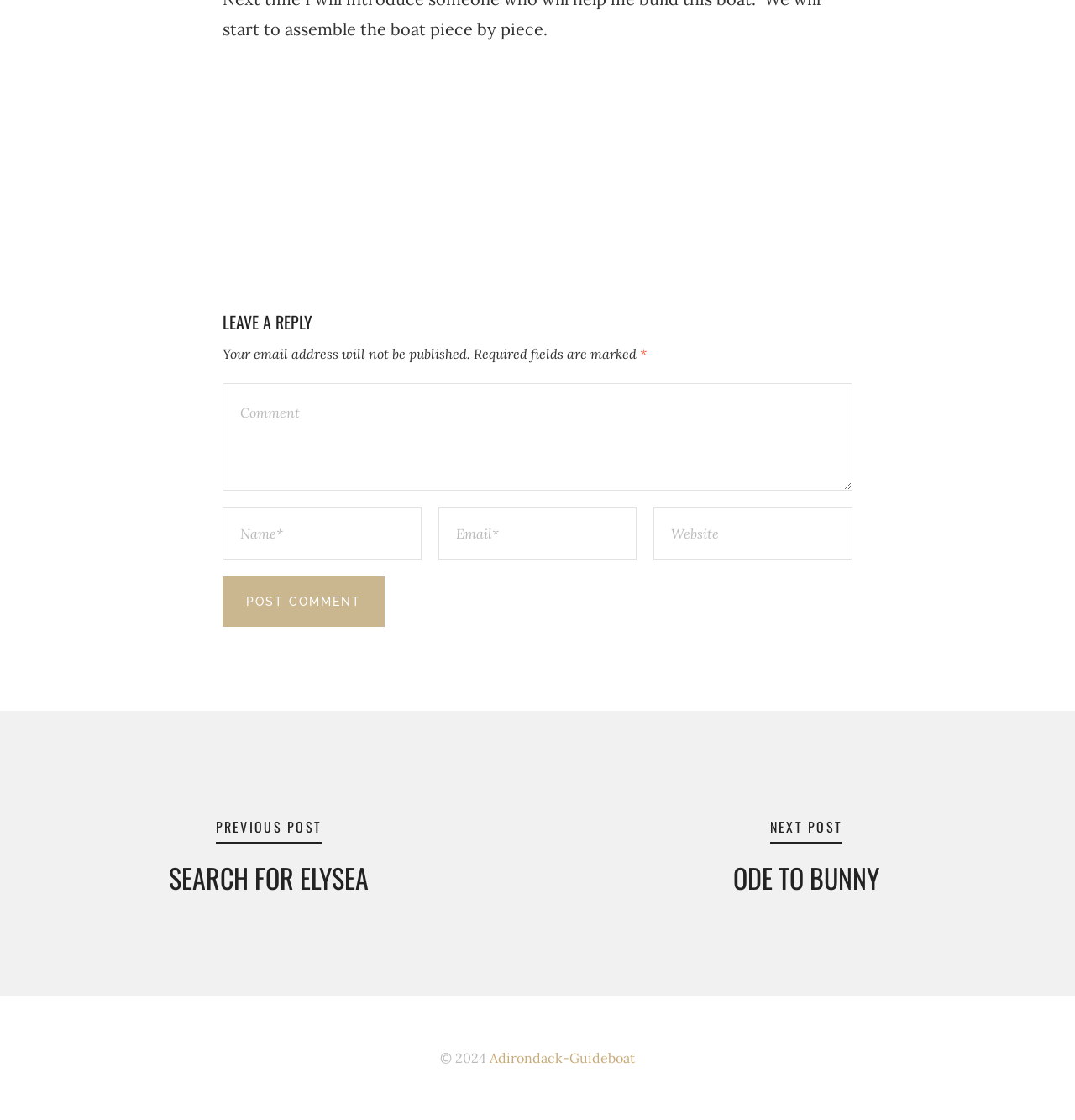Determine the bounding box coordinates for the area that should be clicked to carry out the following instruction: "Sign up for volunteer opportunities".

None